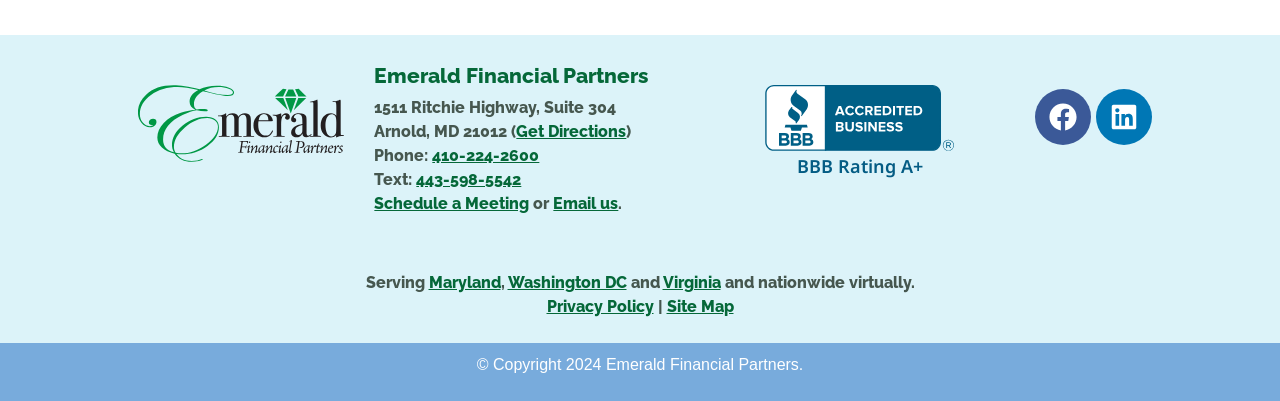Please specify the bounding box coordinates of the clickable region necessary for completing the following instruction: "Schedule a meeting". The coordinates must consist of four float numbers between 0 and 1, i.e., [left, top, right, bottom].

[0.292, 0.484, 0.414, 0.531]